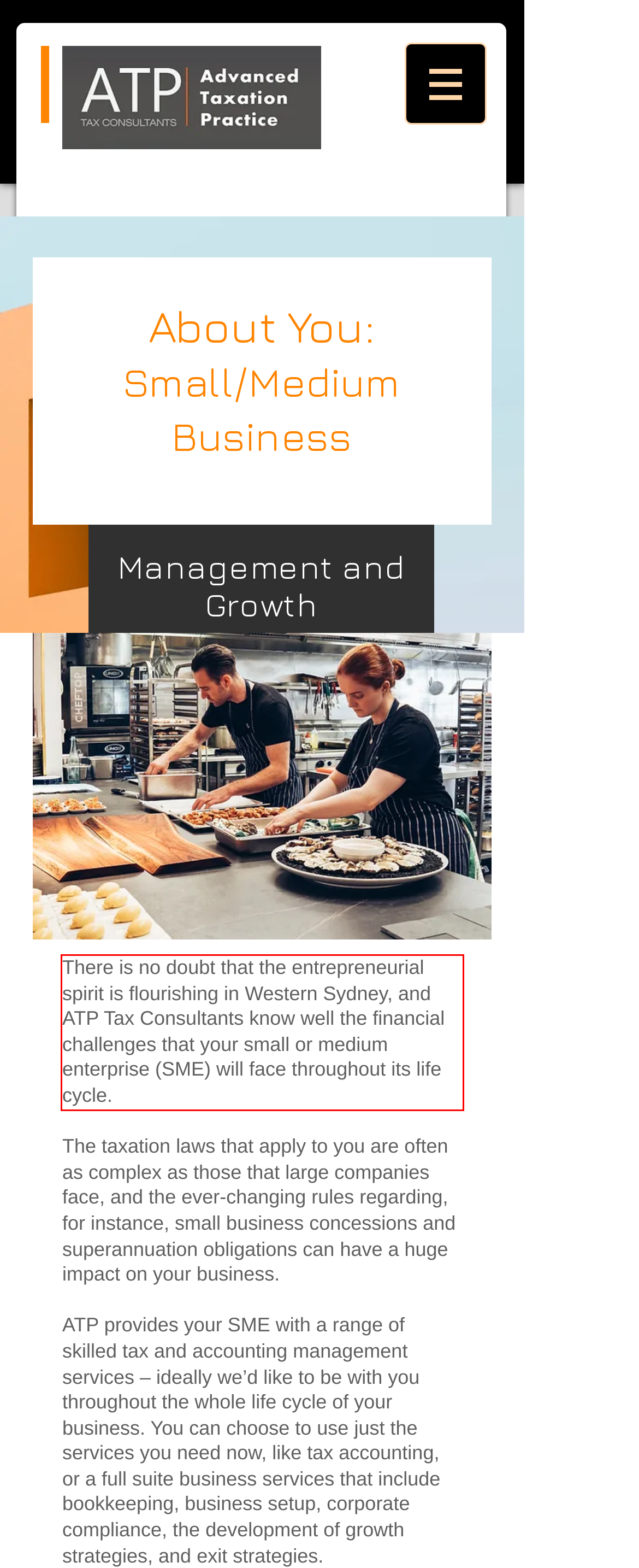Given the screenshot of the webpage, identify the red bounding box, and recognize the text content inside that red bounding box.

There is no doubt that the entrepreneurial spirit is flourishing in Western Sydney, and ATP Tax Consultants know well the financial challenges that your small or medium enterprise (SME) will face throughout its life cycle.